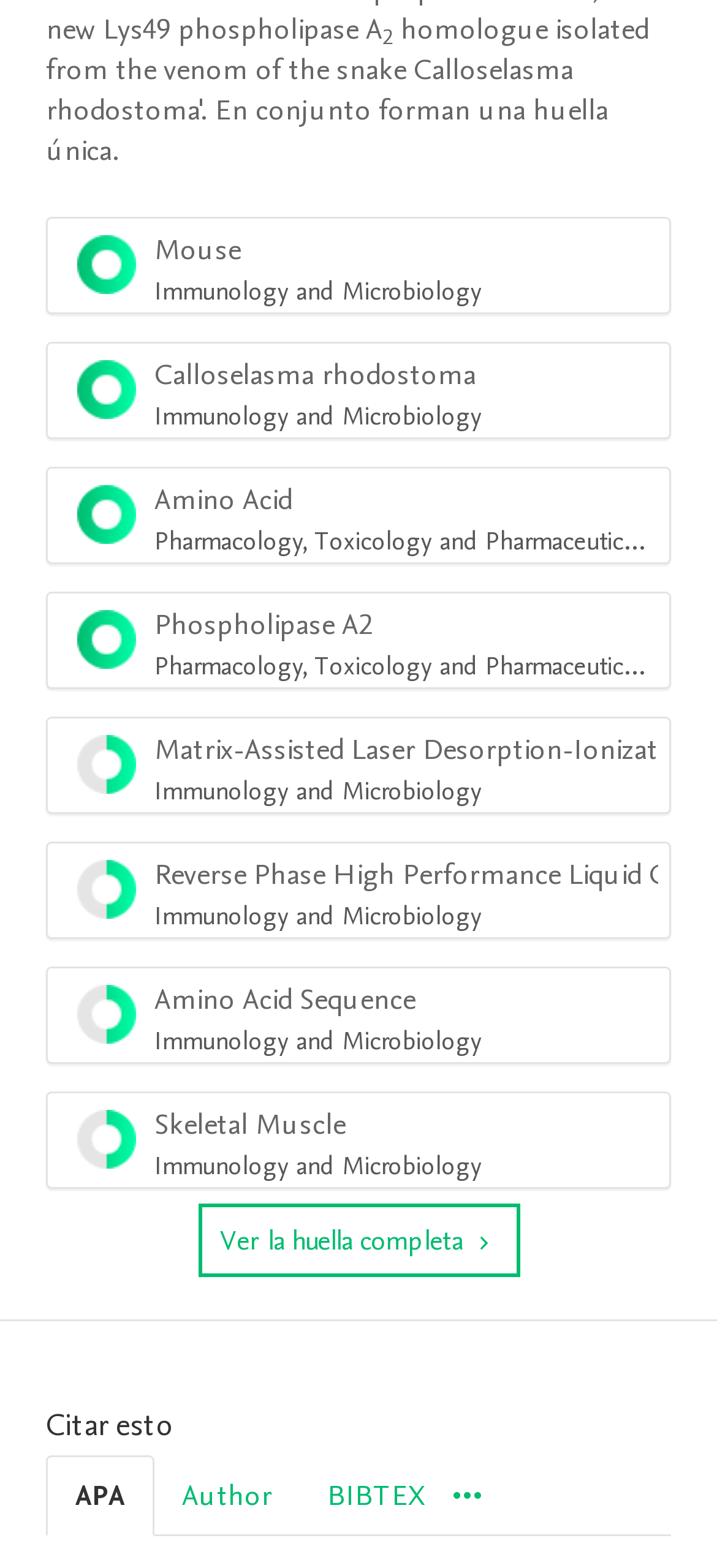What is the selected tab in the tablist 'Citar esto'?
Provide a comprehensive and detailed answer to the question.

I looked at the tablist 'Citar esto' and found that the selected tab is 'APA'.